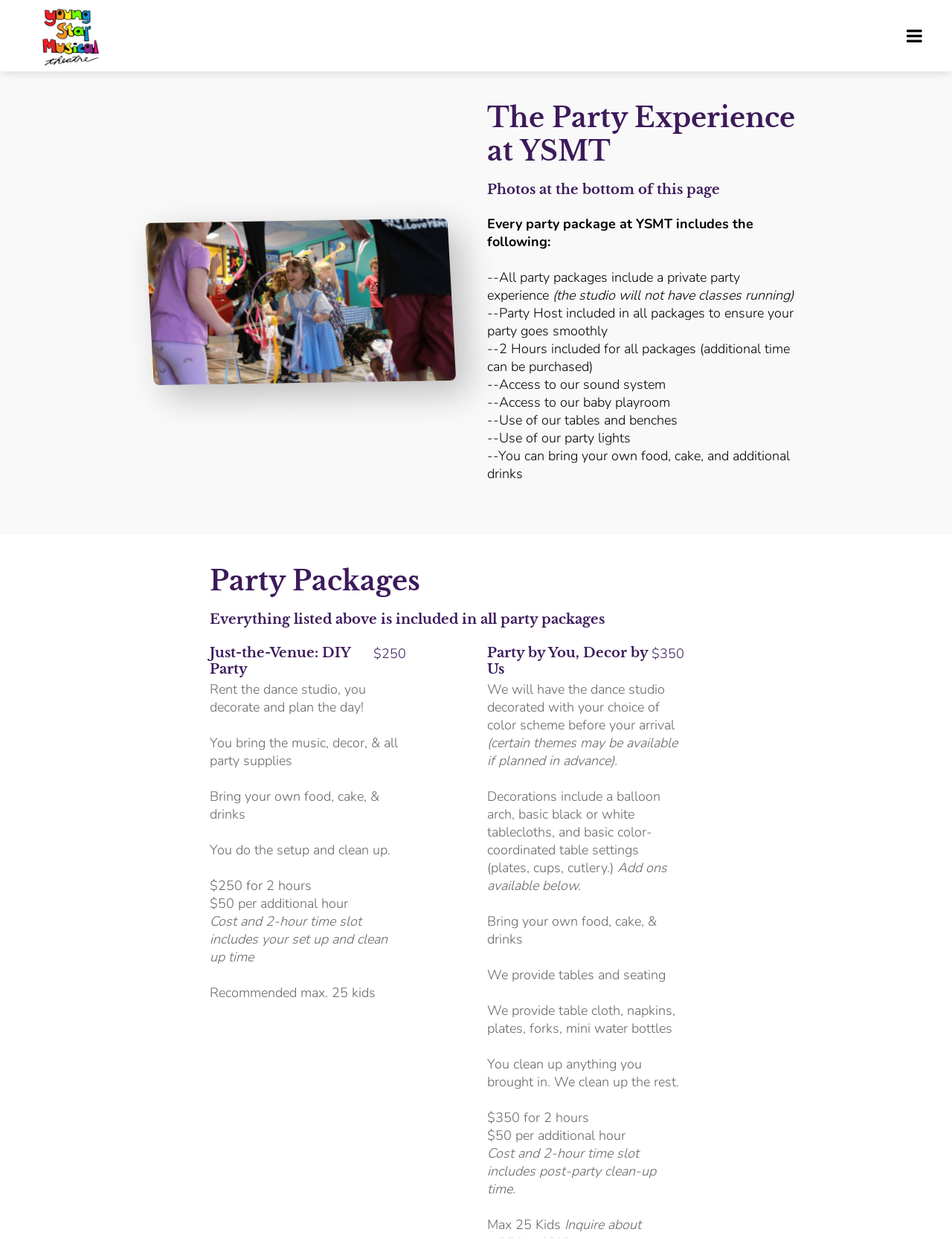What is the maximum number of kids recommended for the 'Just-the-Venue' package?
Using the image as a reference, give a one-word or short phrase answer.

25 kids